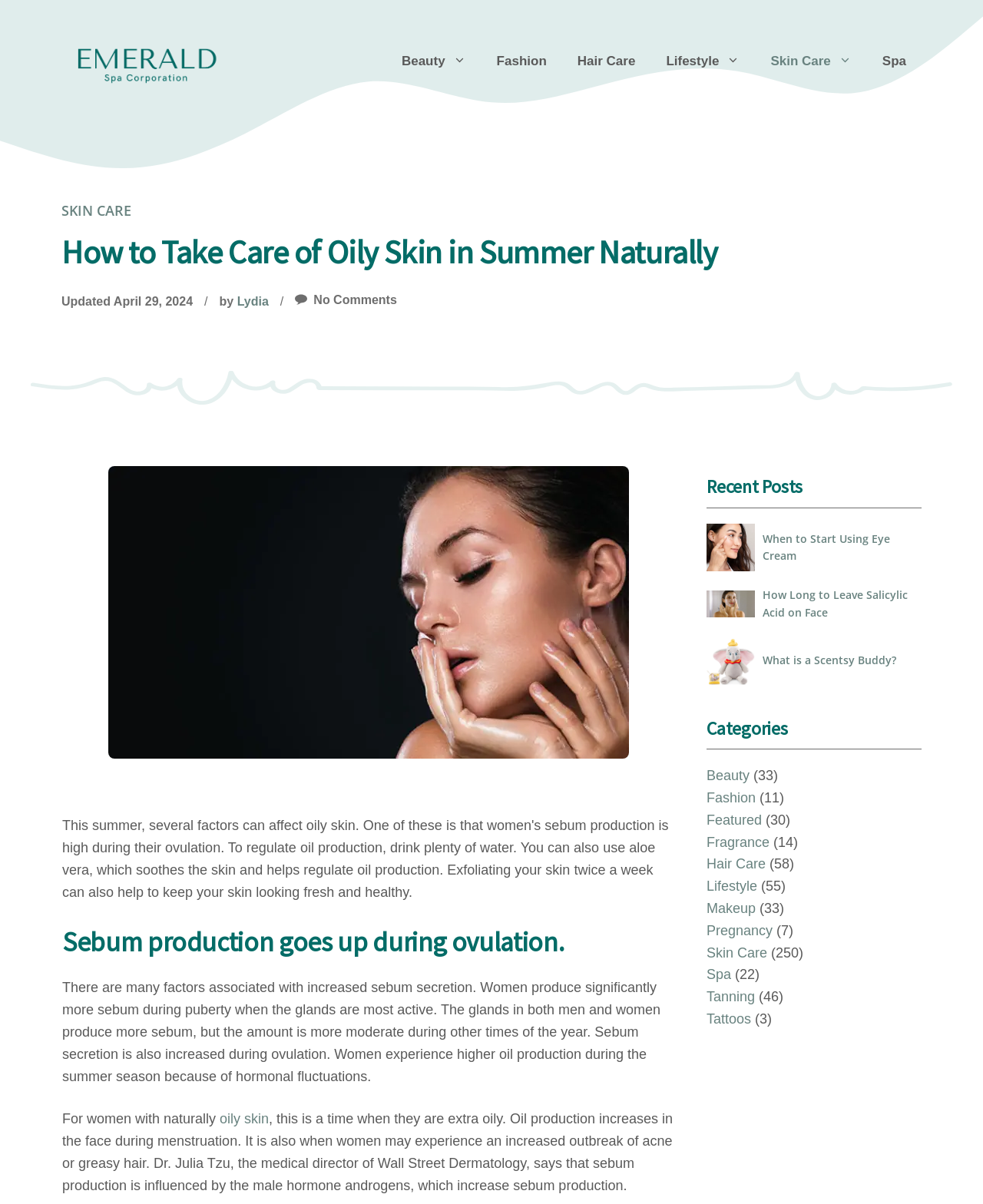Summarize the webpage with a detailed and informative caption.

The webpage is about skin care, specifically focusing on taking care of oily skin in the summer naturally. At the top, there is a banner with the site's name, "Emerald Spa", accompanied by a logo image. Below the banner, there is a navigation menu with links to various categories such as Beauty, Makeup, Fashion, Hair Care, Lifestyle, Fragrance, Pregnancy, Tattoos, Skin Care, Tanning, and Spa.

The main content of the page is divided into sections. The first section has a heading "SKIN CARE" and a link to the same category. Below this, there is a heading "How to Take Care of Oily Skin in Summer Naturally" followed by a brief description of the article, including the date it was updated and the author's name, Lydia. There is also an image related to the article.

The main article discusses how sebum production increases during ovulation, leading to oily skin. It explains that women produce more sebum during puberty and that hormonal fluctuations during the summer season can cause oil production to increase. The article also mentions that Dr. Julia Tzu, a dermatologist, says that sebum production is influenced by the male hormone androgens.

On the right side of the page, there is a section titled "Recent Posts" with links to three recent articles, each accompanied by an image. The articles are "When to Start Using Eye Cream", "How Long to Leave Salicylic Acid on Face", and "What is a Scentsy Buddy?".

Below the recent posts section, there is a section titled "Categories" with links to various categories, including Beauty, Fashion, Featured, Fragrance, Hair Care, Lifestyle, Makeup, Pregnancy, Skin Care, Spa, Tanning, and Tattoos. Each category has a number in parentheses, indicating the number of articles in that category.